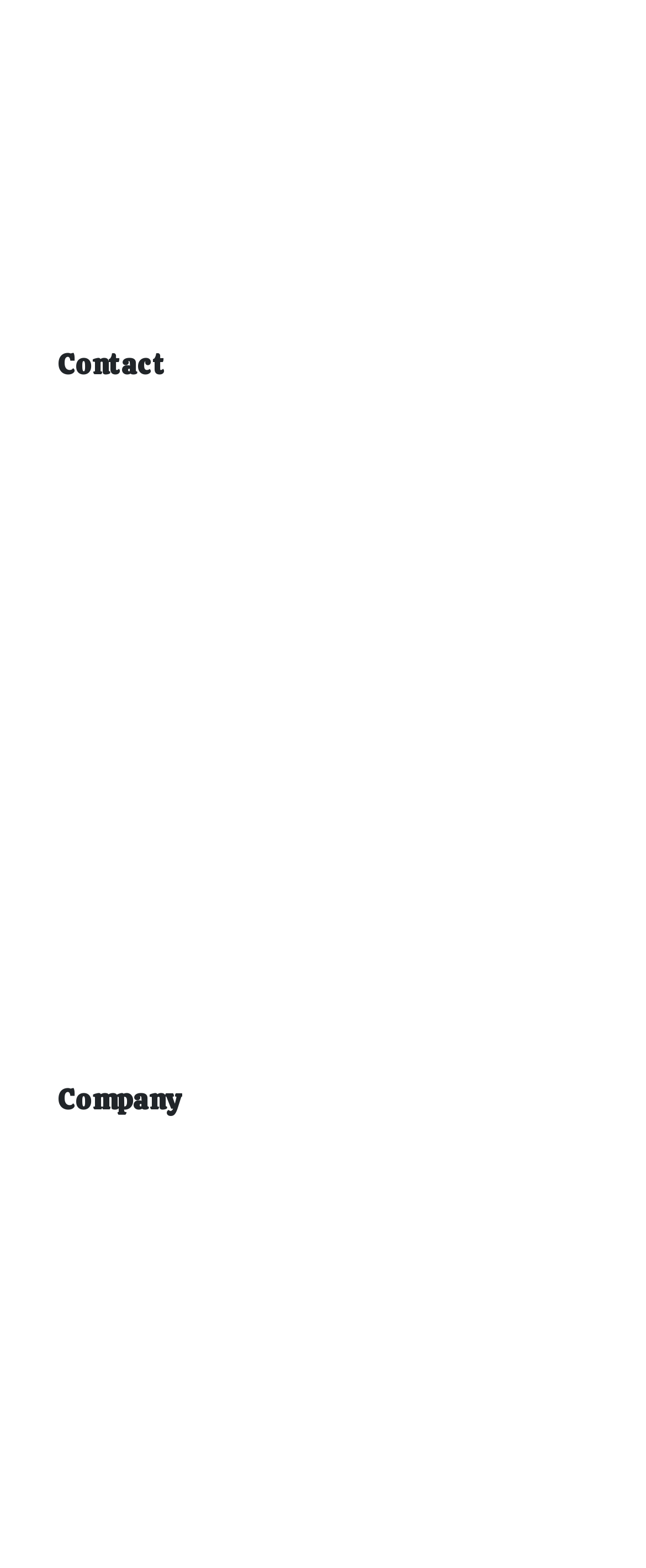Determine the bounding box coordinates of the target area to click to execute the following instruction: "contact us."

None